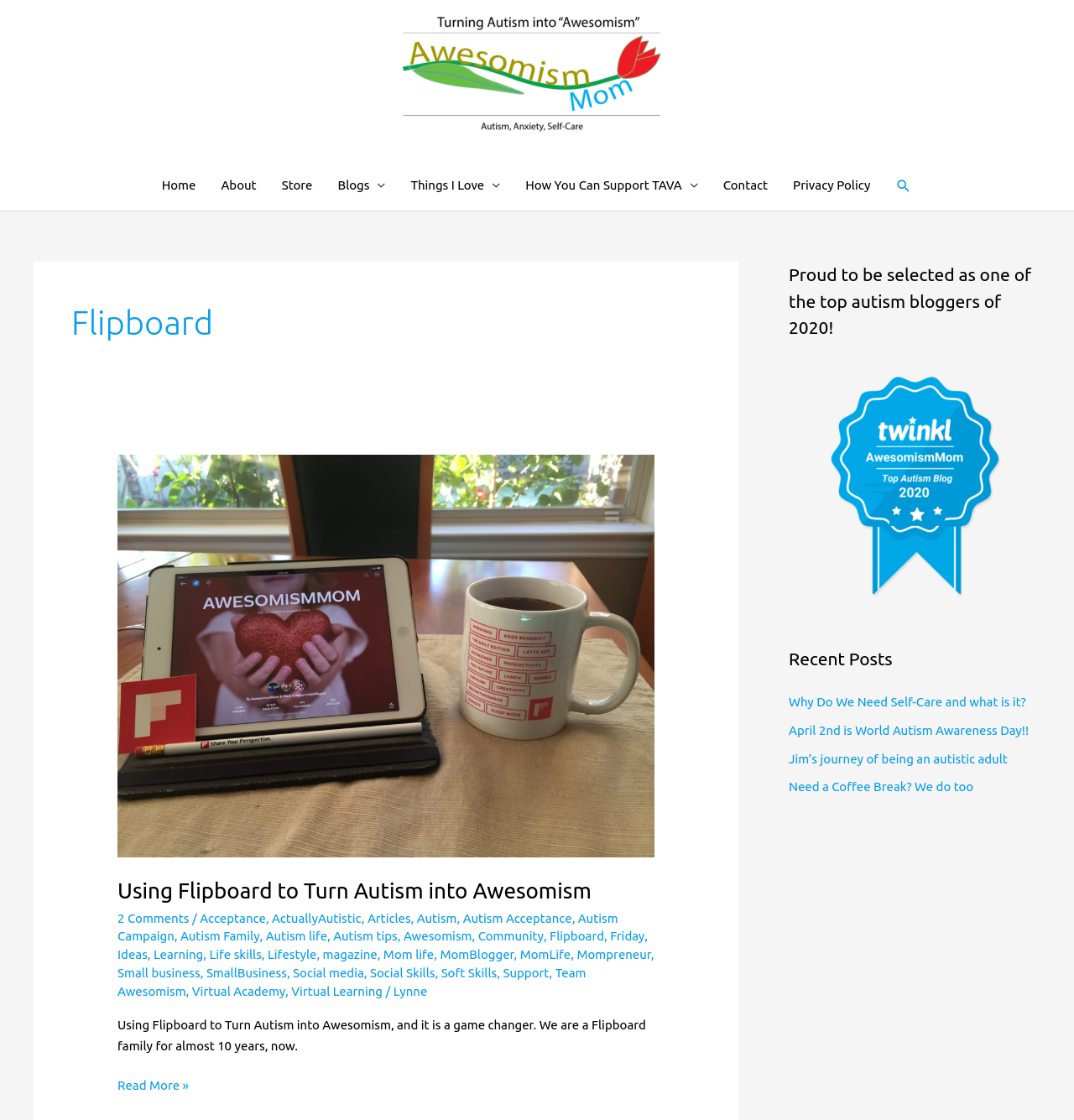Give the bounding box coordinates for this UI element: "How You Can Support TAVA". The coordinates should be four float numbers between 0 and 1, arranged as [left, top, right, bottom].

[0.477, 0.143, 0.661, 0.188]